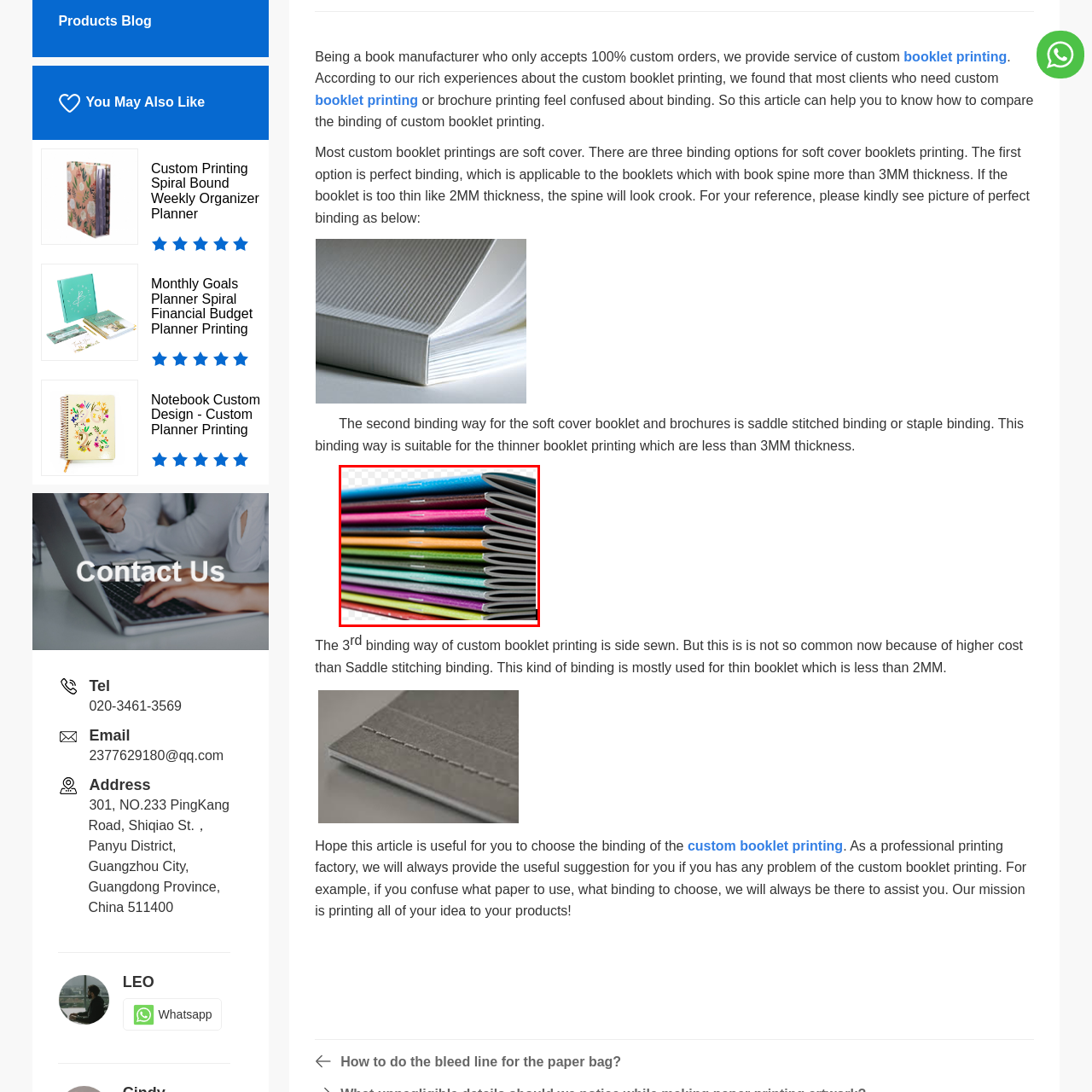Describe in detail what is happening in the image highlighted by the red border.

The image showcases a vibrant stack of booklets, featuring a range of colors including pink, orange, purple, and blue. Each booklet has a distinct textured cover, emphasizing their custom design and craftsmanship. This visual representation highlights the variety and aesthetic appeal of softcover booklets, which are typically used for custom printing, such as brochures or informational materials. The neatly aligned spines show off the binding method used, making it an excellent illustration of the different binding options available in custom booklet printing, demonstrating both functionality and style for potential clients looking to enhance their printed materials.